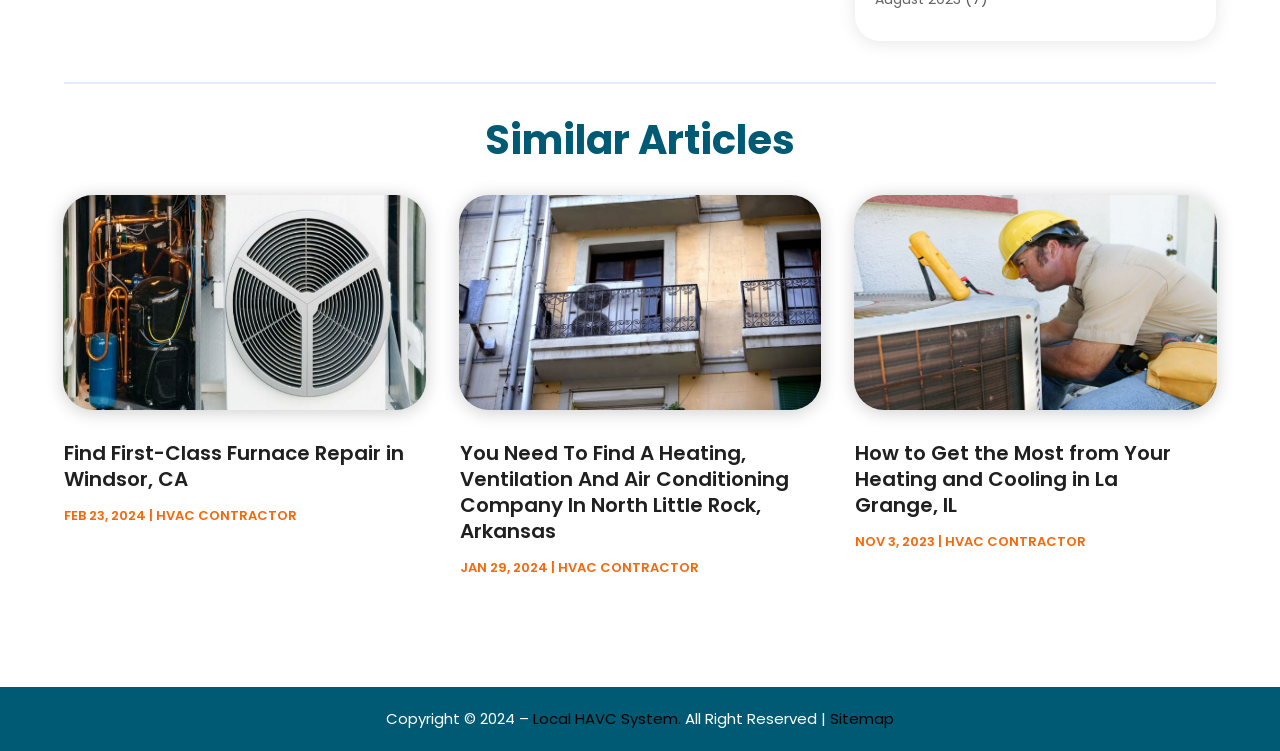Can you find the bounding box coordinates for the element to click on to achieve the instruction: "View articles from July 2023"?

[0.684, 0.021, 0.734, 0.048]